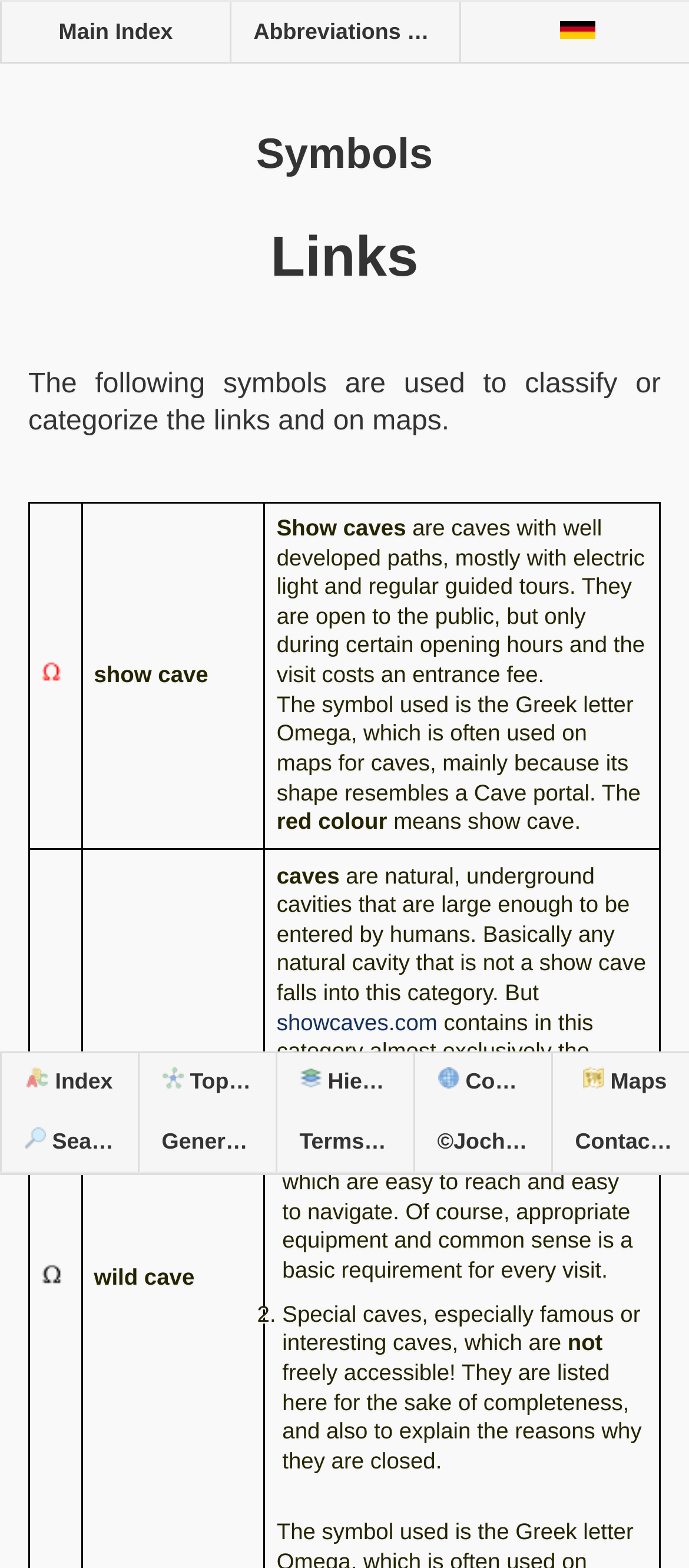Identify the bounding box coordinates of the element to click to follow this instruction: 'Check the 'Terms of Use' page'. Ensure the coordinates are four float values between 0 and 1, provided as [left, top, right, bottom].

[0.4, 0.709, 0.6, 0.747]